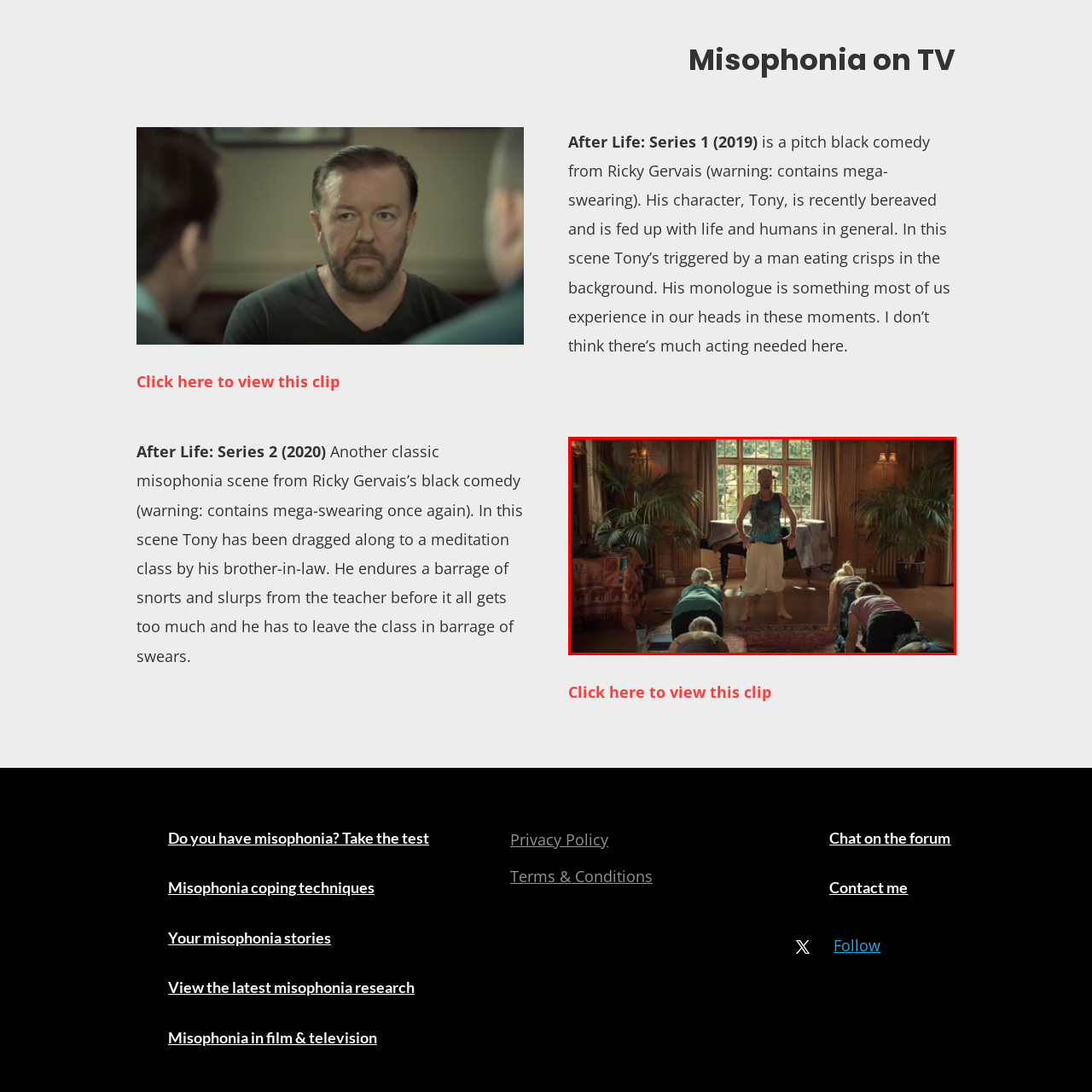What is the source of natural light in the room?
View the image encased in the red bounding box and respond with a detailed answer informed by the visual information.

The image features a well-lit room, and the source of this natural light is the large windows that adorn the backdrop of the meditation class, allowing the lush greenery of the potted plants to thrive.